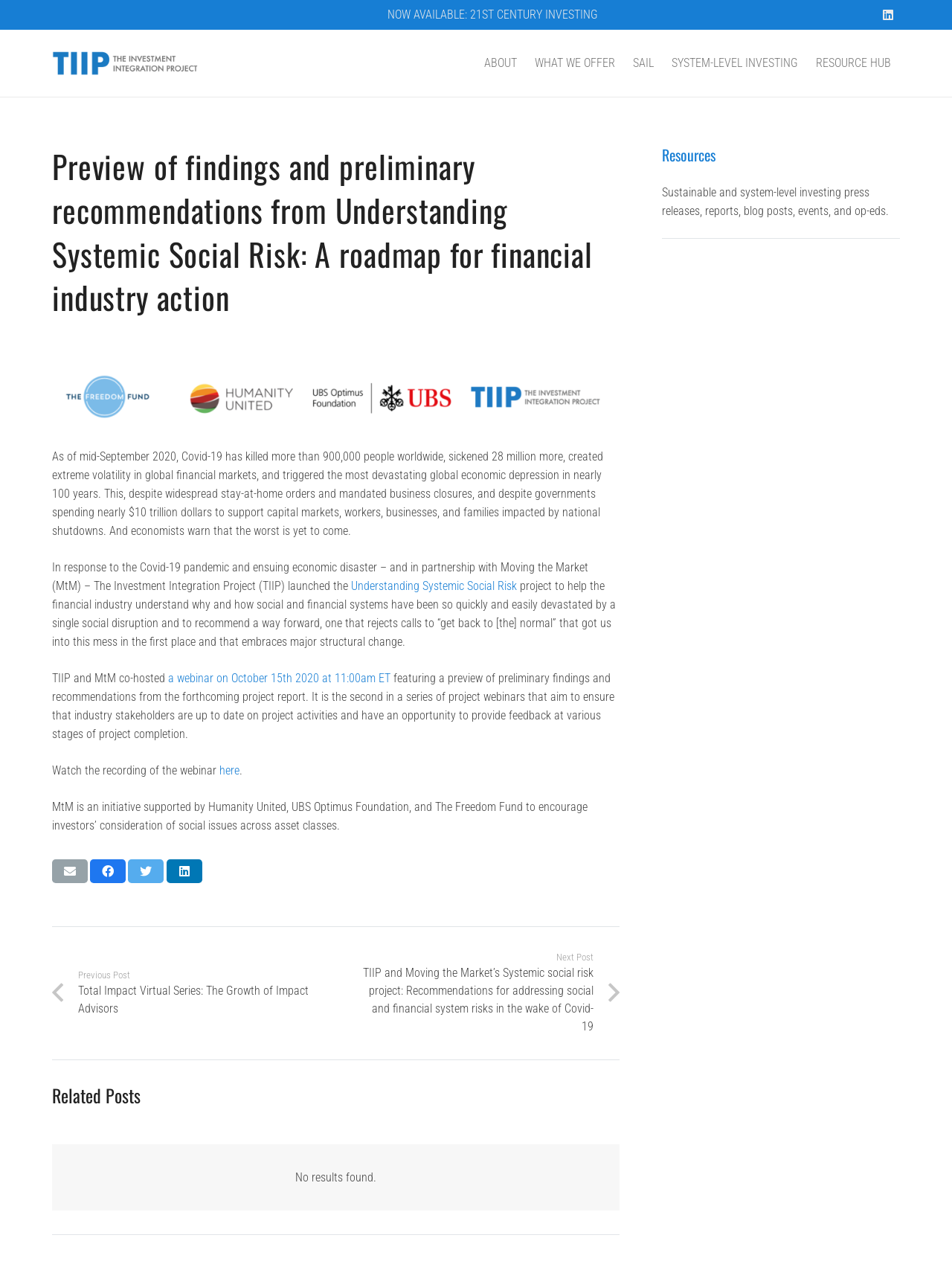Please extract the primary headline from the webpage.

Preview of findings and preliminary recommendations from Understanding Systemic Social Risk: A roadmap for financial industry action